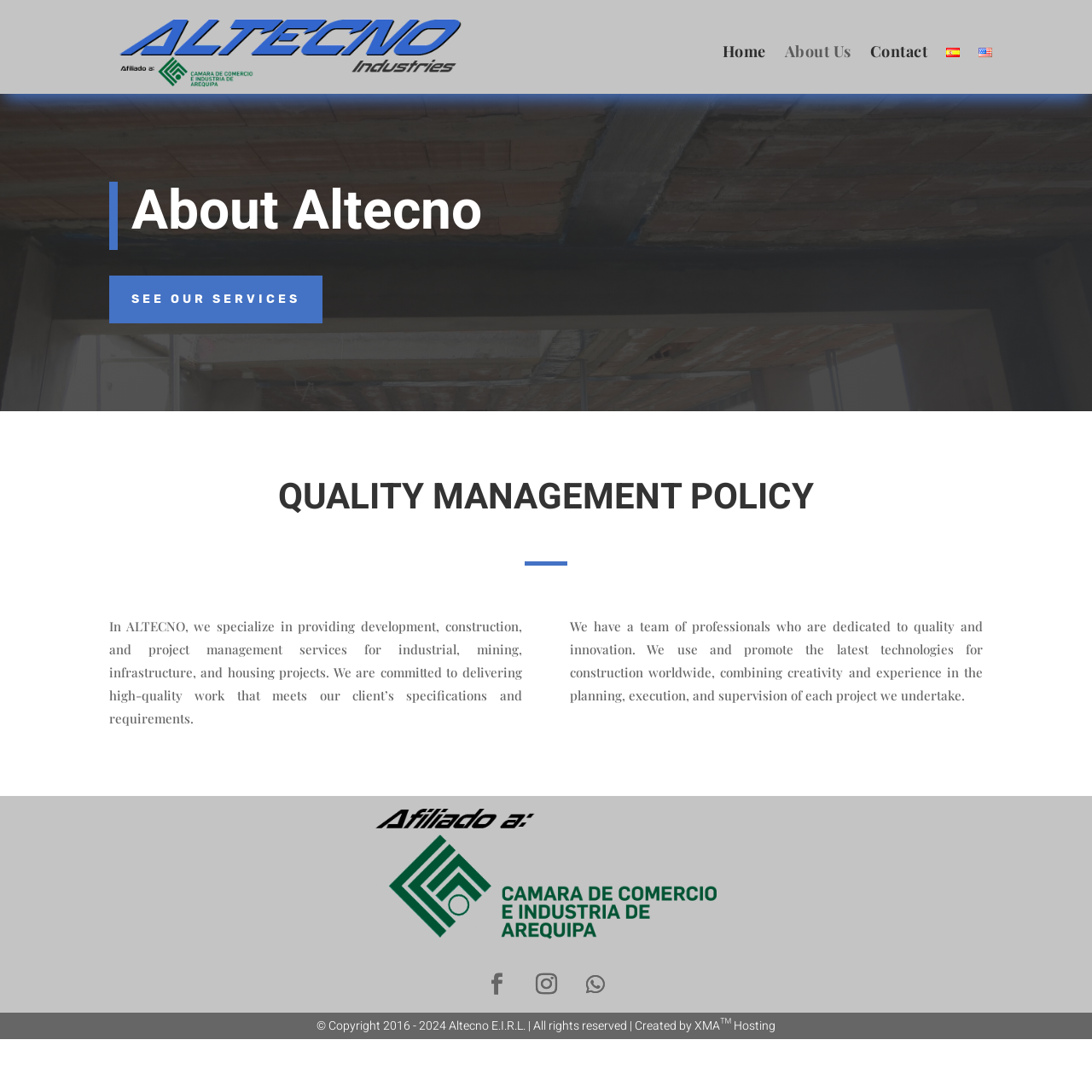Identify the bounding box coordinates necessary to click and complete the given instruction: "switch to English".

[0.896, 0.014, 0.909, 0.08]